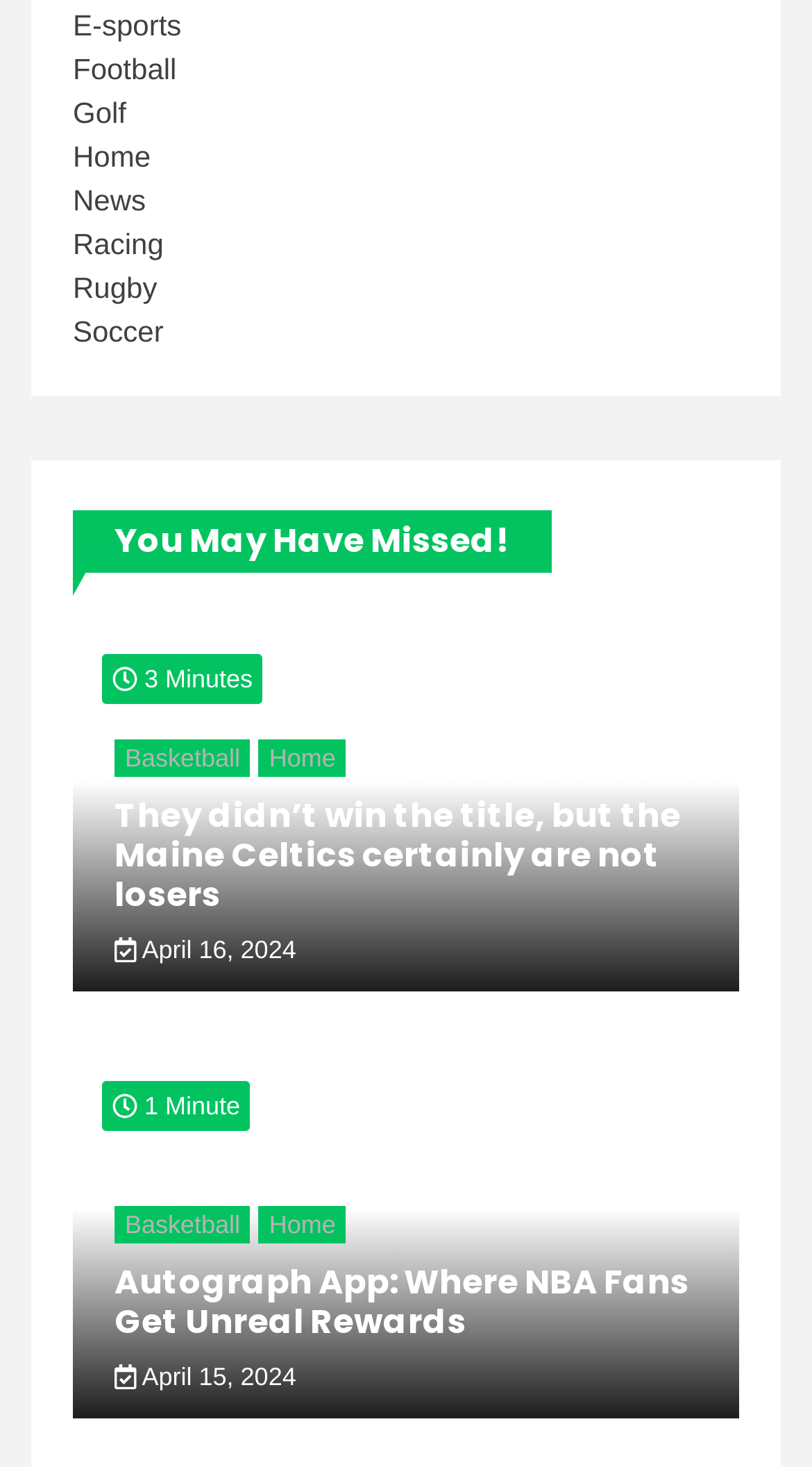Please indicate the bounding box coordinates of the element's region to be clicked to achieve the instruction: "View the news about Autograph App". Provide the coordinates as four float numbers between 0 and 1, i.e., [left, top, right, bottom].

[0.141, 0.86, 0.859, 0.915]